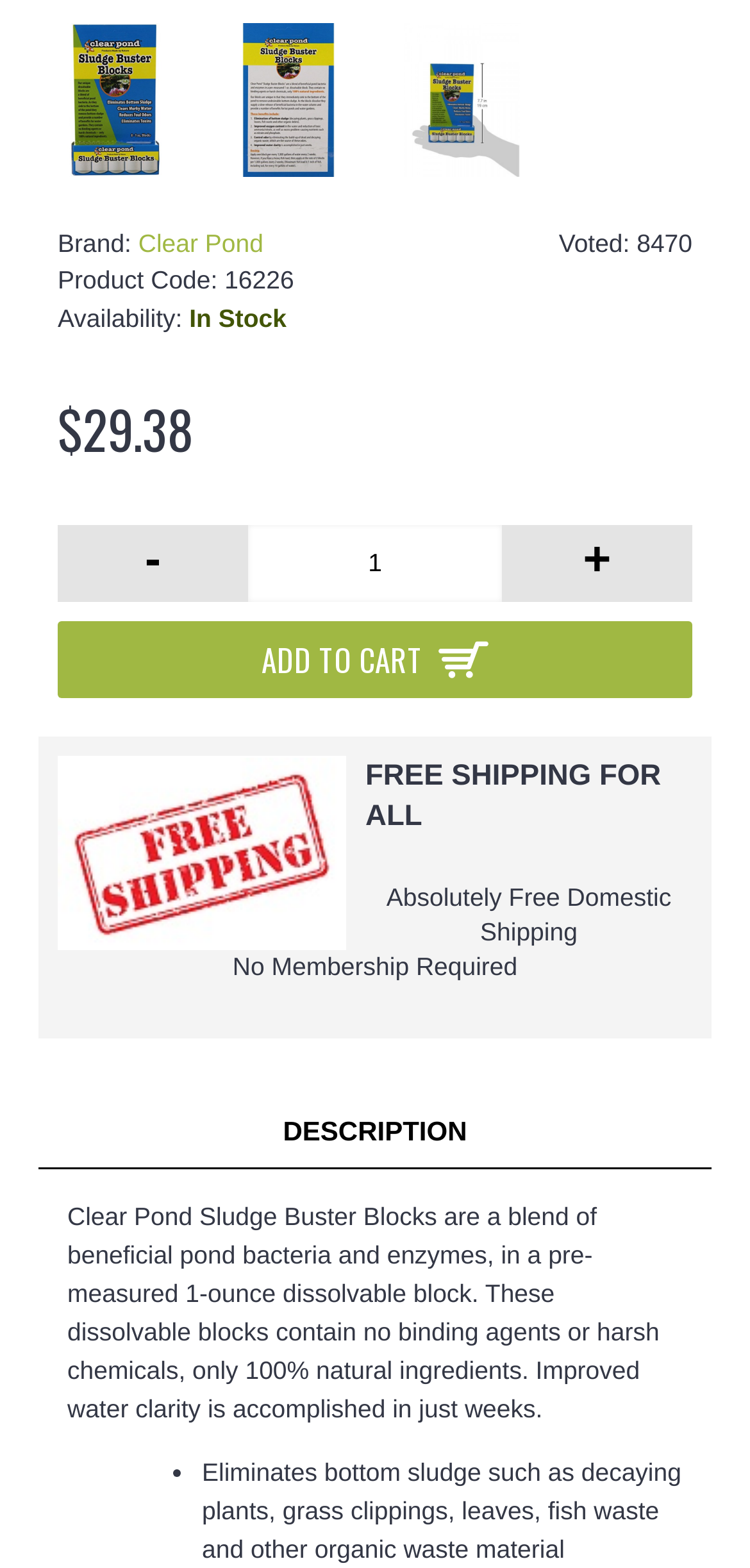Please use the details from the image to answer the following question comprehensively:
What is the price of the product?

I found the price of the product by looking at the StaticText element with the text '$29.38' located below the product information section.